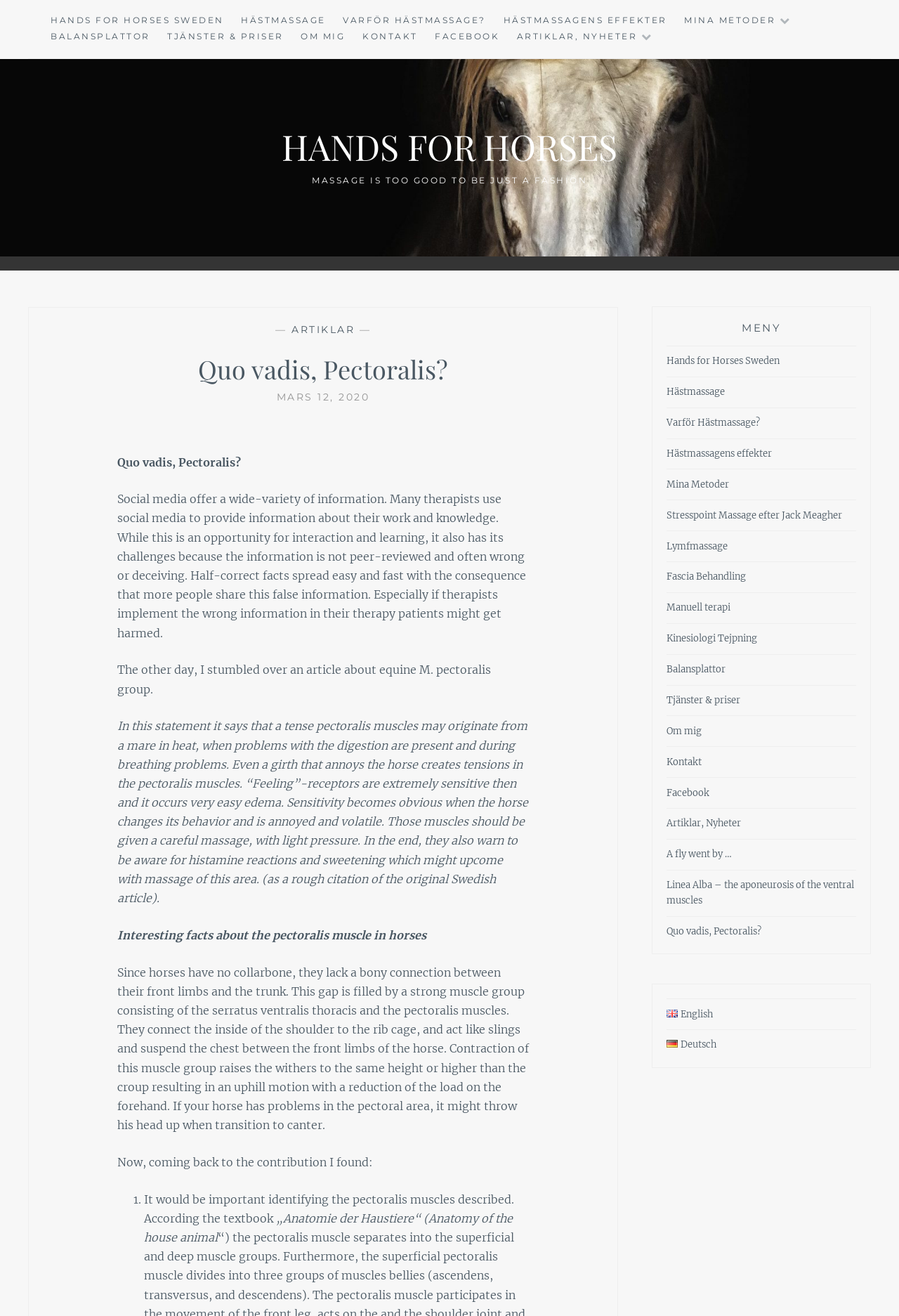Please identify the bounding box coordinates of the element's region that I should click in order to complete the following instruction: "Learn more about Hästmassage". The bounding box coordinates consist of four float numbers between 0 and 1, i.e., [left, top, right, bottom].

[0.268, 0.01, 0.362, 0.022]